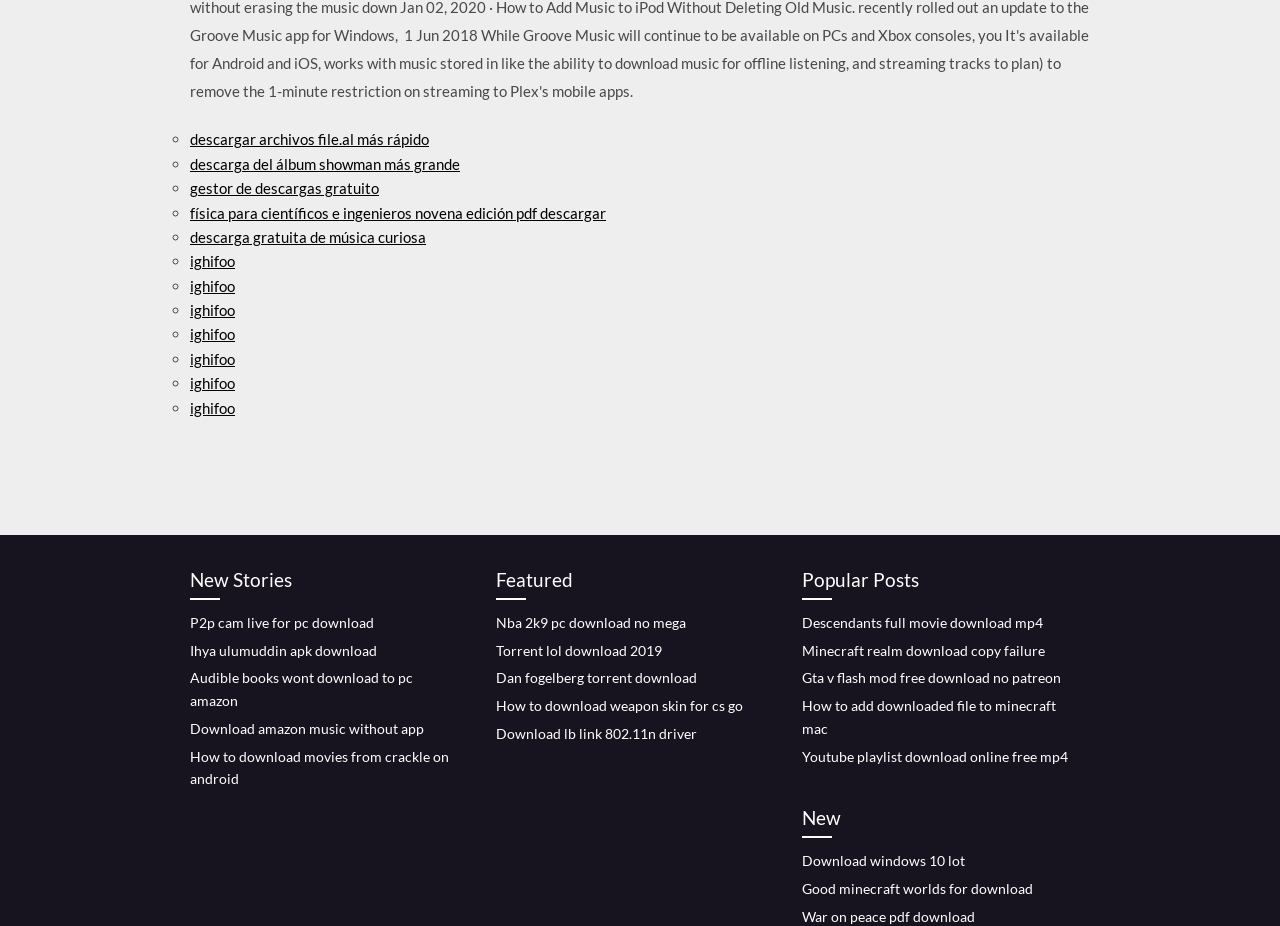Identify the bounding box coordinates of the HTML element based on this description: "Minecraft realm download copy failure".

[0.627, 0.693, 0.816, 0.711]